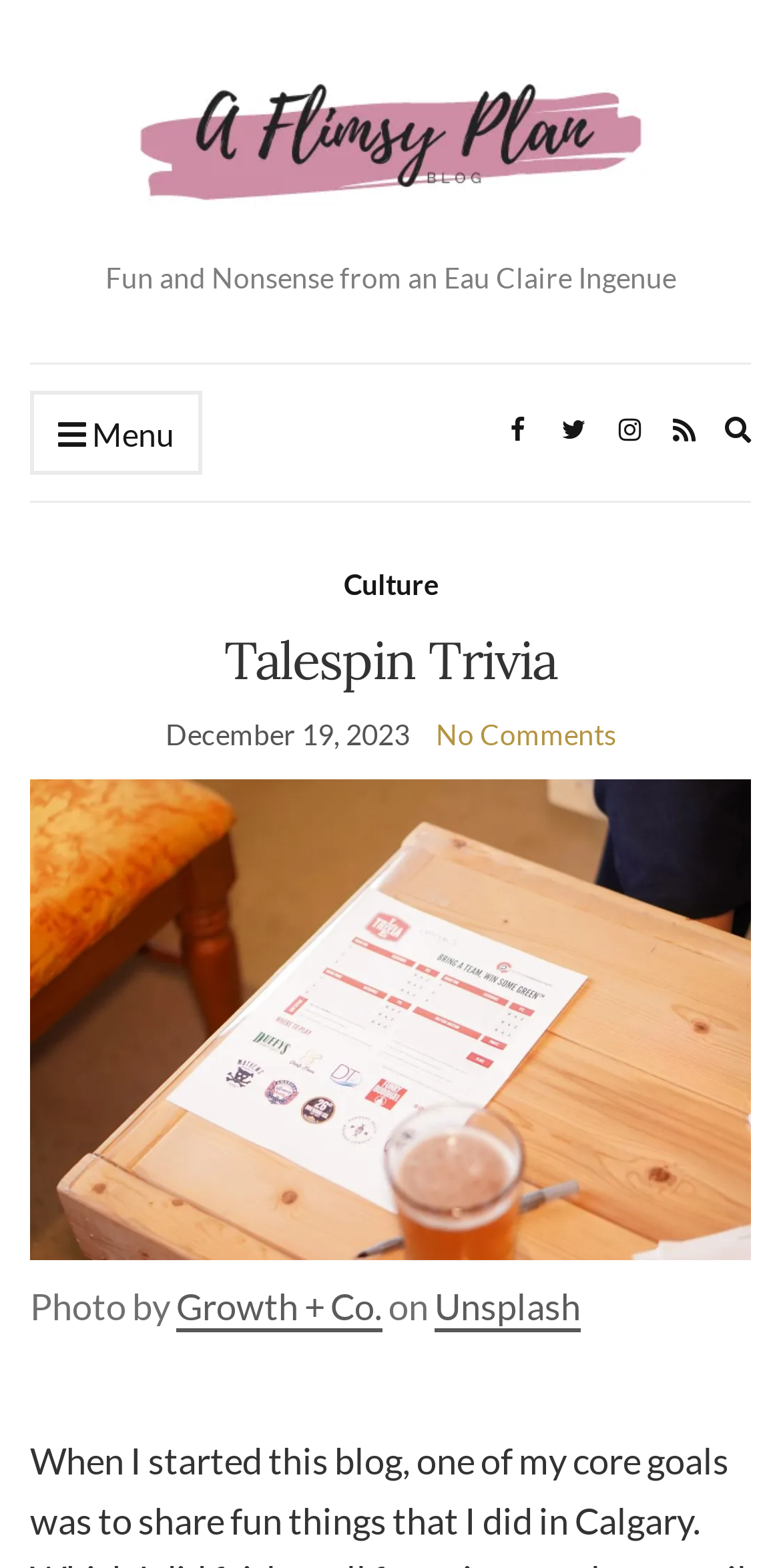What is the name of the event organizer?
Could you give a comprehensive explanation in response to this question?

Based on the meta description, it is mentioned that Alan's next event is being referred to, implying that Alan is the event organizer.